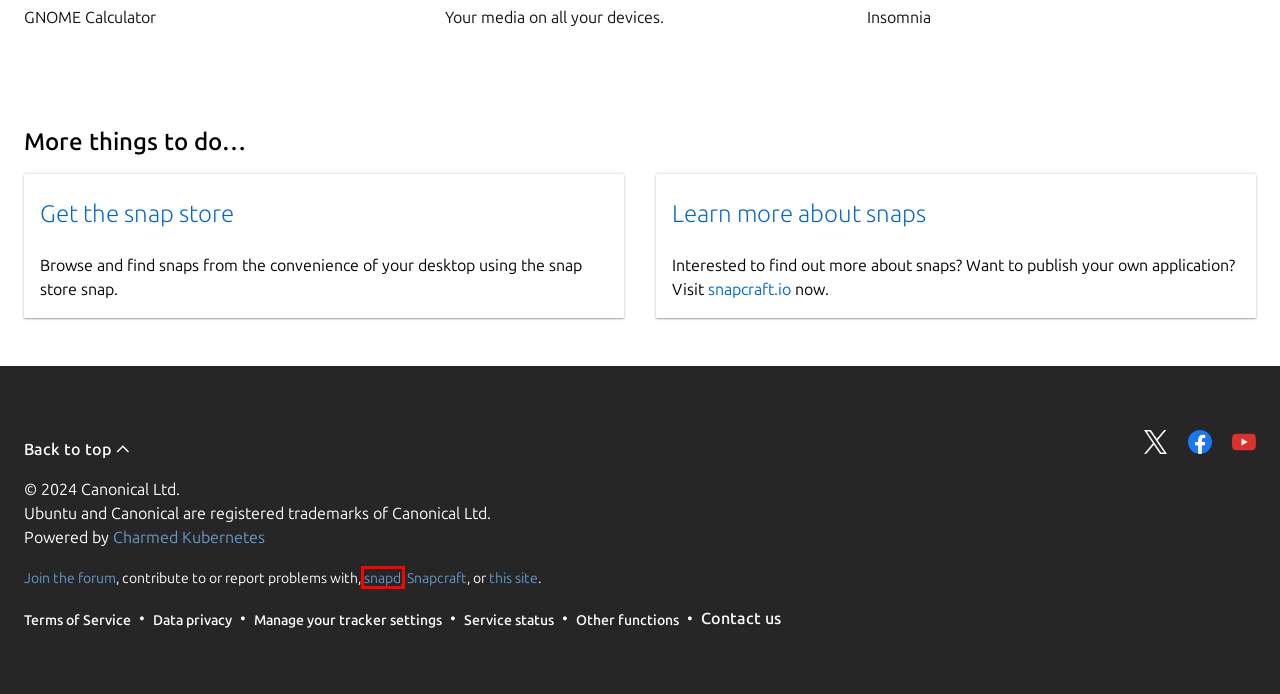Look at the screenshot of the webpage and find the element within the red bounding box. Choose the webpage description that best fits the new webpage that will appear after clicking the element. Here are the candidates:
A. Bugs : Snapcraft
B. Sign in to see your snaps
C. snapcraft.io
D. Snap Store Terms of Service
        | Ubuntu
E. Bugs : snapd
F. Issues · snapcrafters/signal-desktop · GitHub
G. Data privacy
        | Ubuntu
H. Sign in to GitHub · GitHub

E